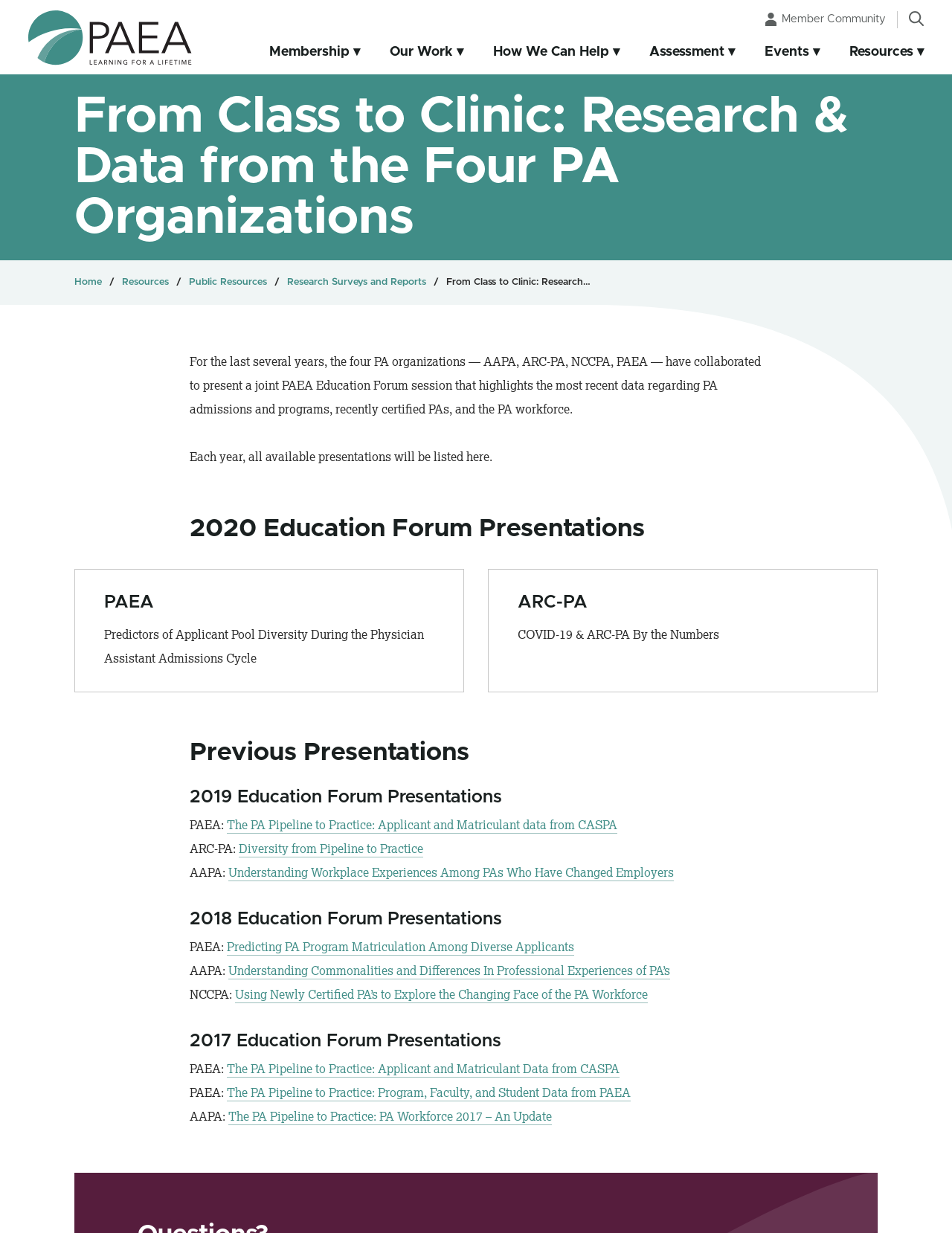What is the title of the first presentation in 2020?
Based on the image, answer the question with as much detail as possible.

I looked at the list of presentations in 2020 and found the first one, which is 'PAEA Predictors of Applicant Pool Diversity During the Physician Assistant Admissions Cycle'. The title of the first presentation is 'PAEA Predictors of Applicant Pool Diversity'.